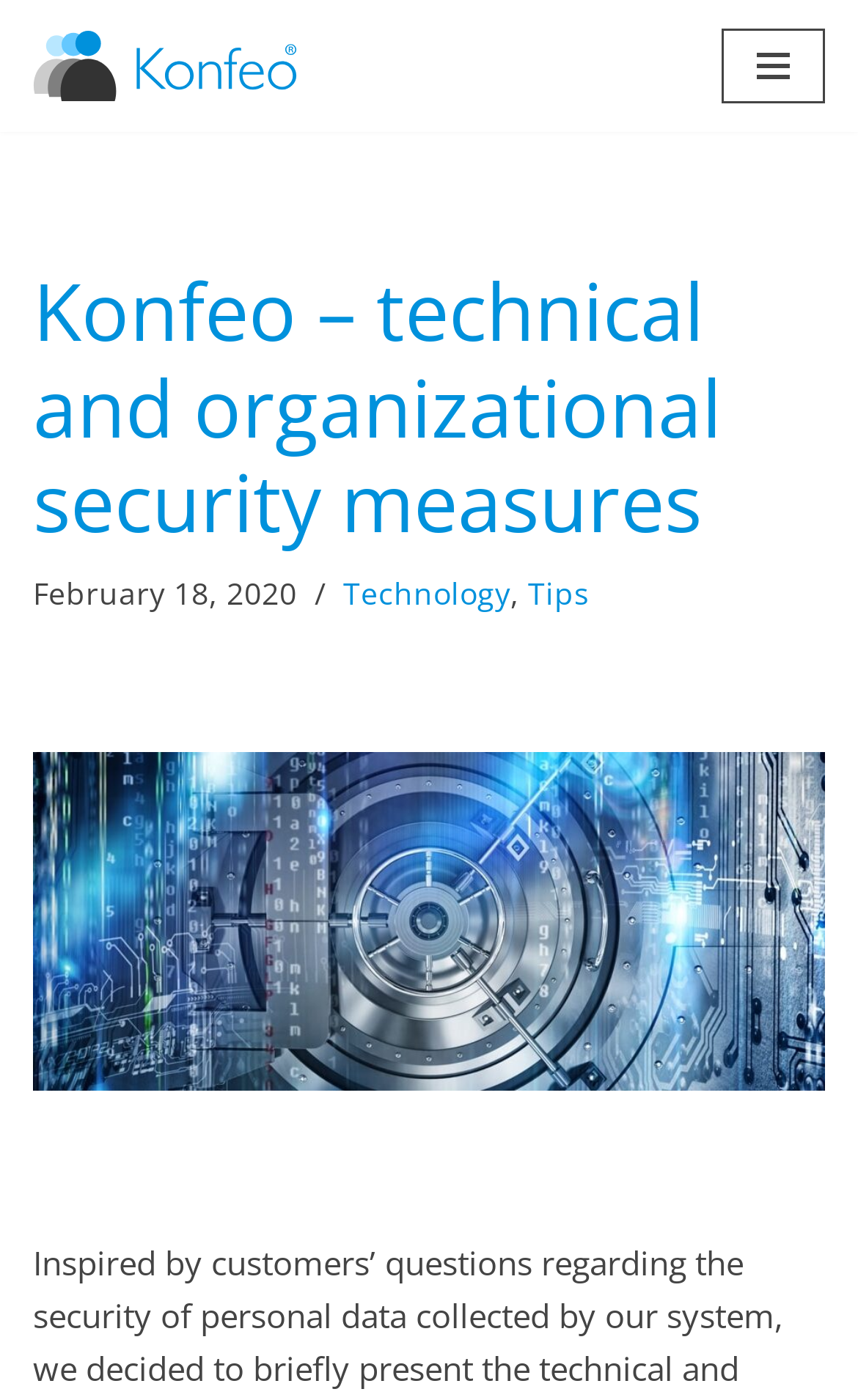Provide a brief response to the question below using a single word or phrase: 
How many child elements does the root element have?

3